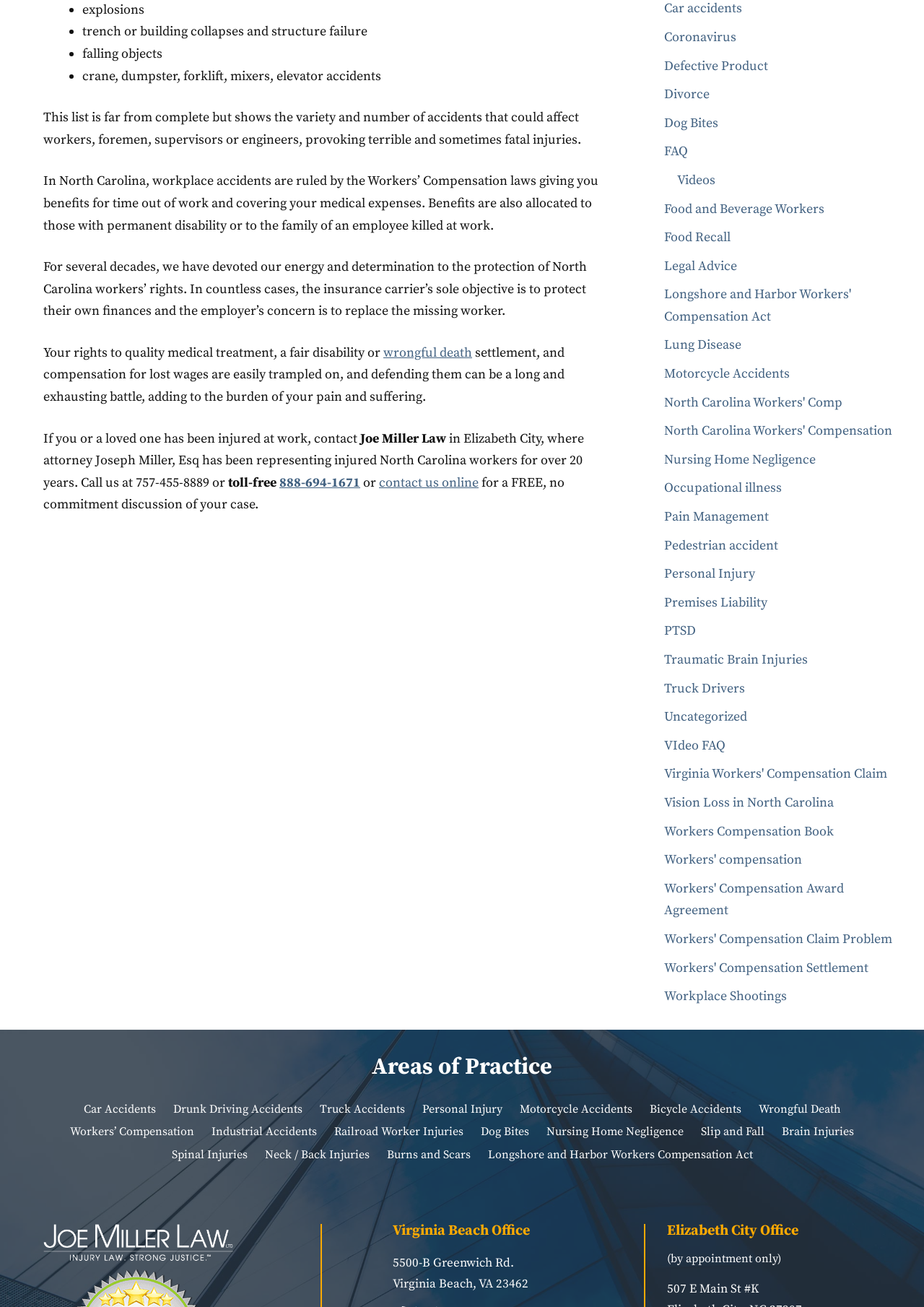Could you indicate the bounding box coordinates of the region to click in order to complete this instruction: "Contact Joe Miller Law".

[0.39, 0.329, 0.483, 0.342]